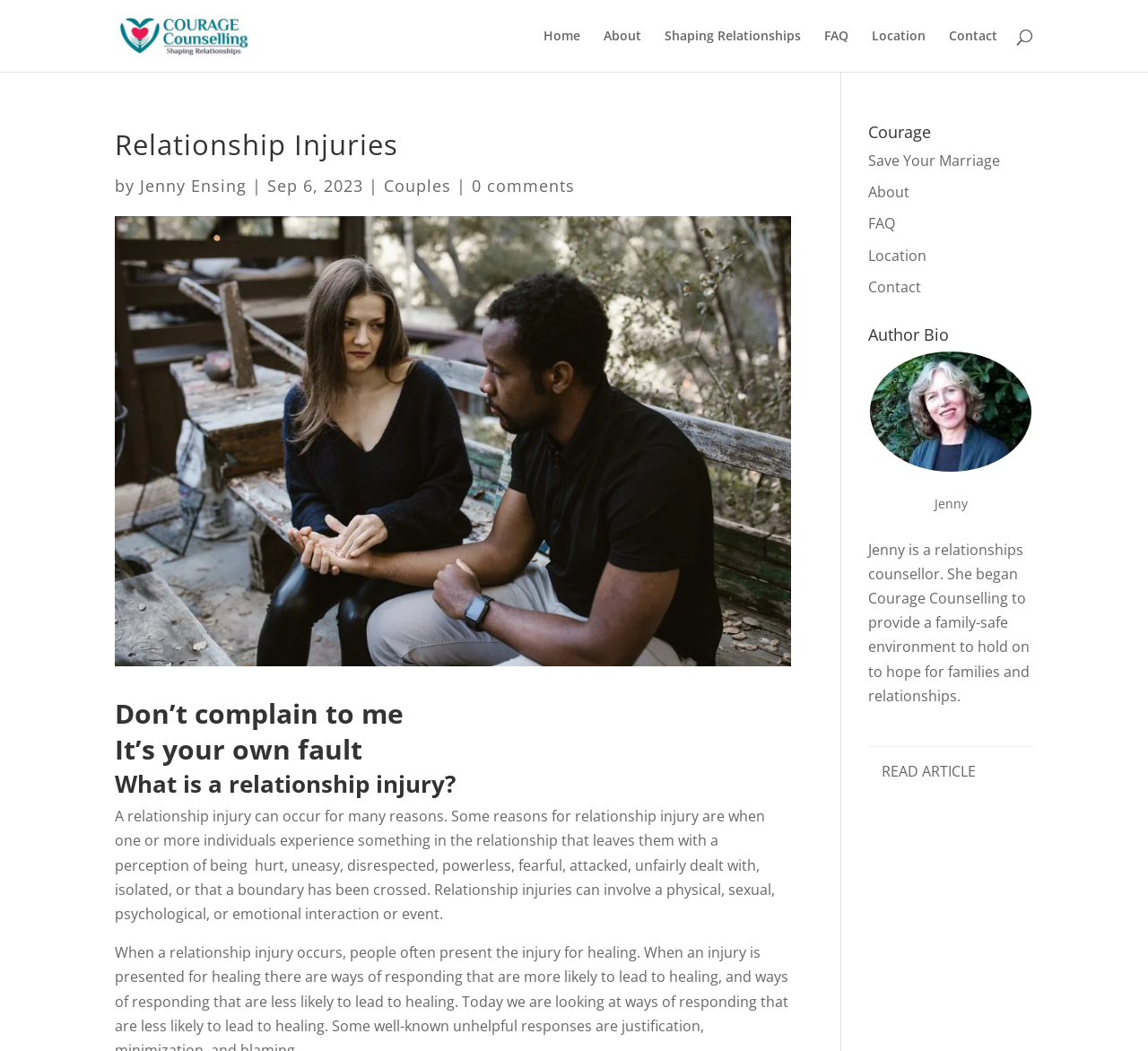Determine the bounding box coordinates of the area to click in order to meet this instruction: "Contact the marriage counsellor".

[0.827, 0.028, 0.869, 0.068]